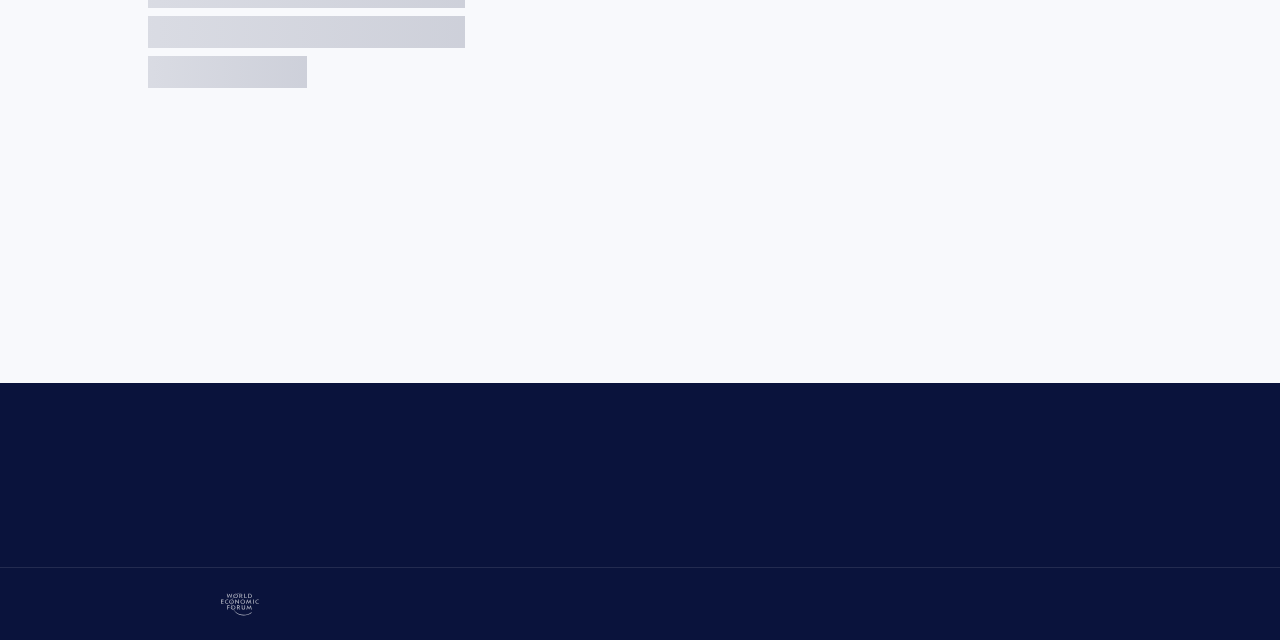From the webpage screenshot, identify the region described by Our partners. Provide the bounding box coordinates as (top-left x, top-left y, bottom-right x, bottom-right y), with each value being a floating point number between 0 and 1.

[0.459, 0.723, 0.884, 0.761]